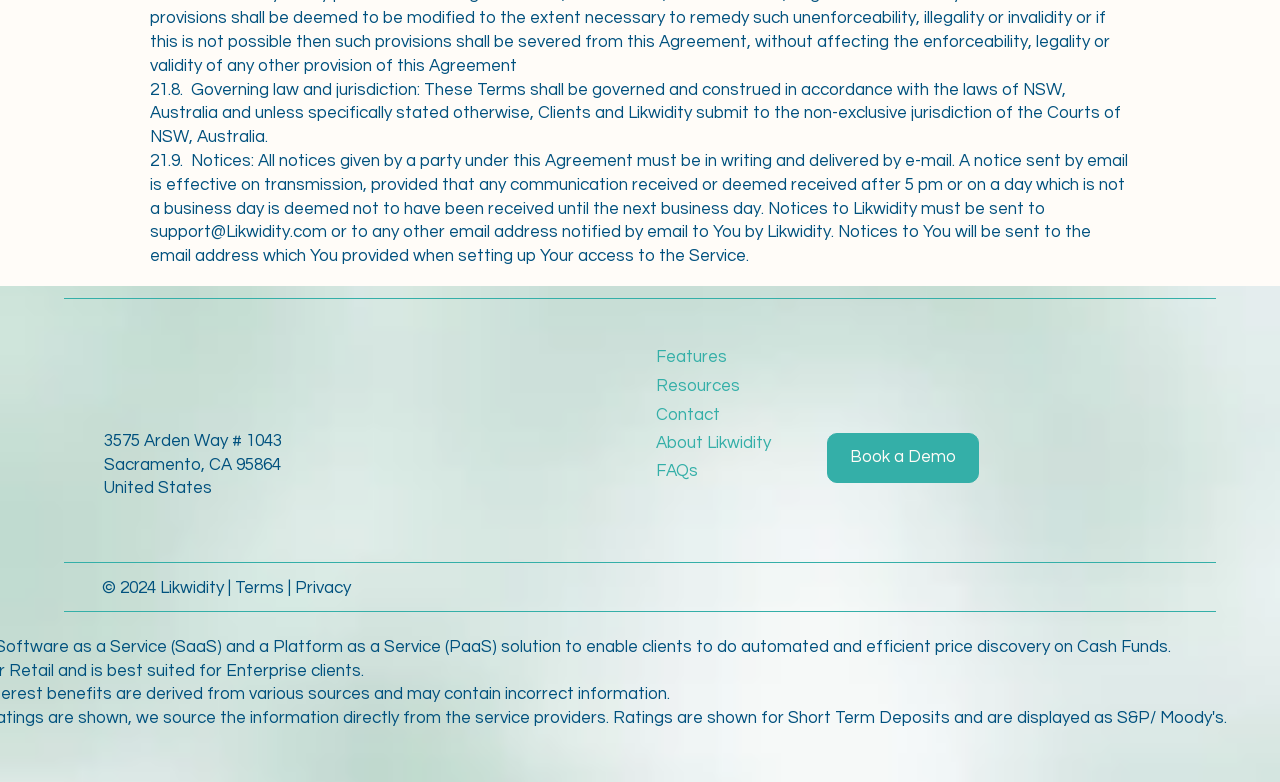What are the main navigation links on the webpage?
Kindly give a detailed and elaborate answer to the question.

I found these links in the elements with the text 'Features', 'Resources', 'Contact', 'About Likwidity', and 'FAQs', which are located in a row and appear to be the main navigation links on the webpage.